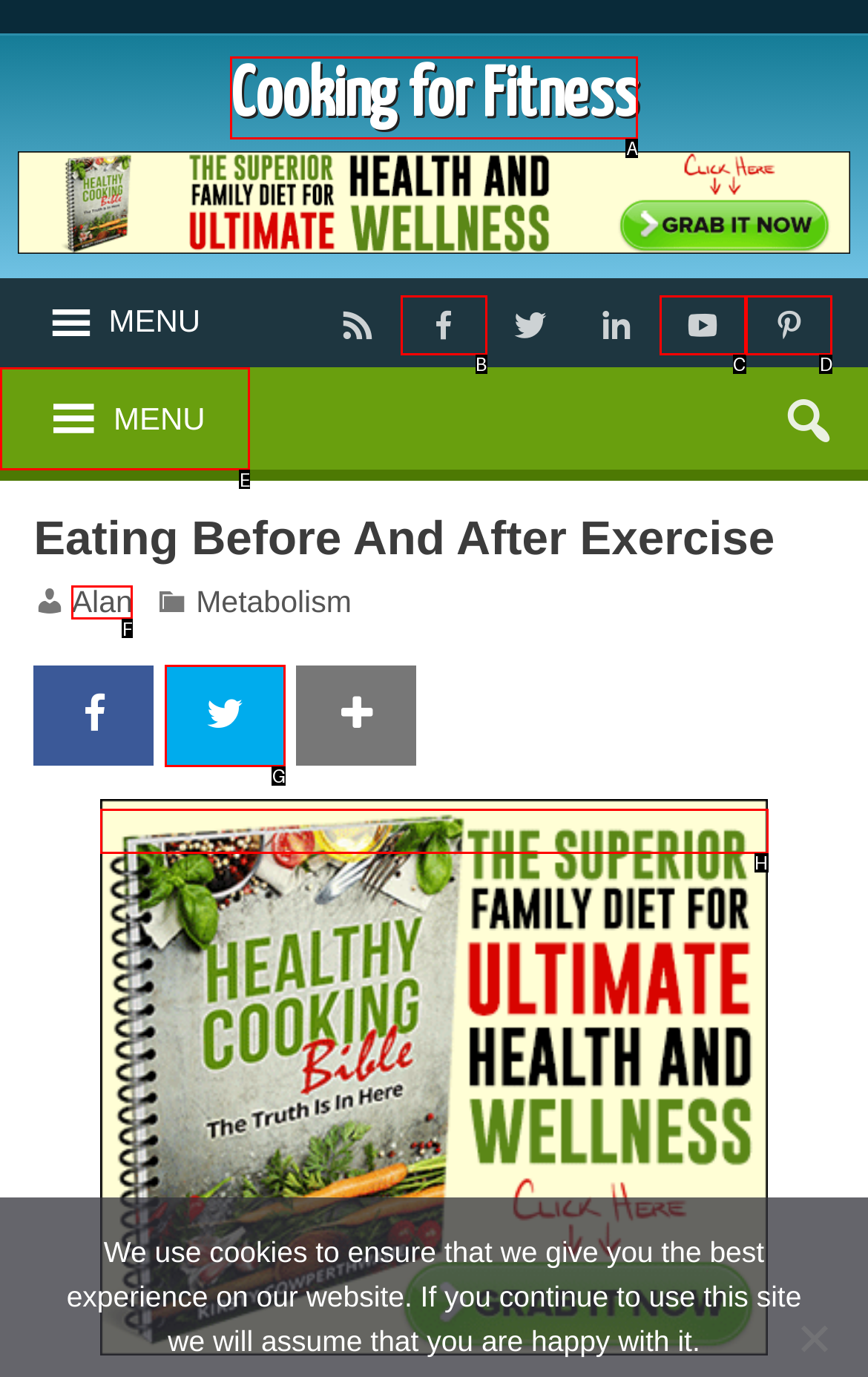Indicate which HTML element you need to click to complete the task: Click the 'Cooking for Fitness' link. Provide the letter of the selected option directly.

A